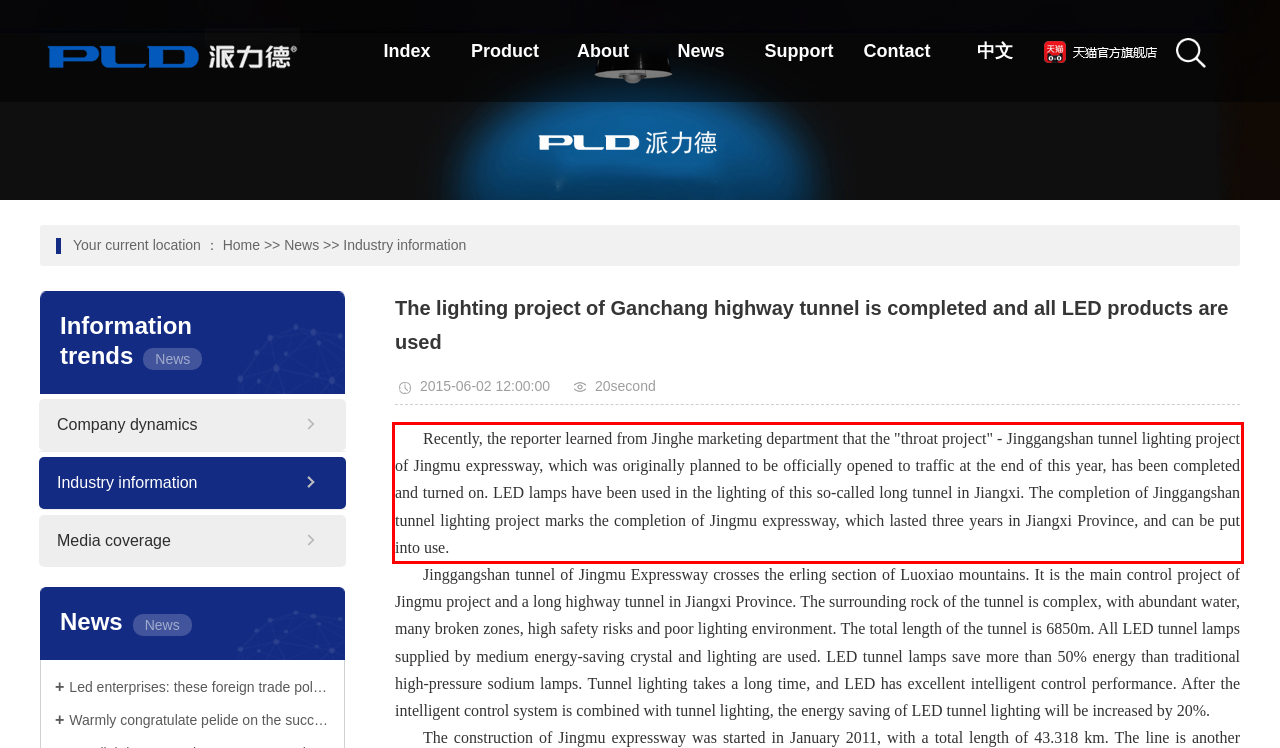Please identify and extract the text content from the UI element encased in a red bounding box on the provided webpage screenshot.

Recently, the reporter learned from Jinghe marketing department that the "throat project" - Jinggangshan tunnel lighting project of Jingmu expressway, which was originally planned to be officially opened to traffic at the end of this year, has been completed and turned on. LED lamps have been used in the lighting of this so-called long tunnel in Jiangxi. The completion of Jinggangshan tunnel lighting project marks the completion of Jingmu expressway, which lasted three years in Jiangxi Province, and can be put into use.